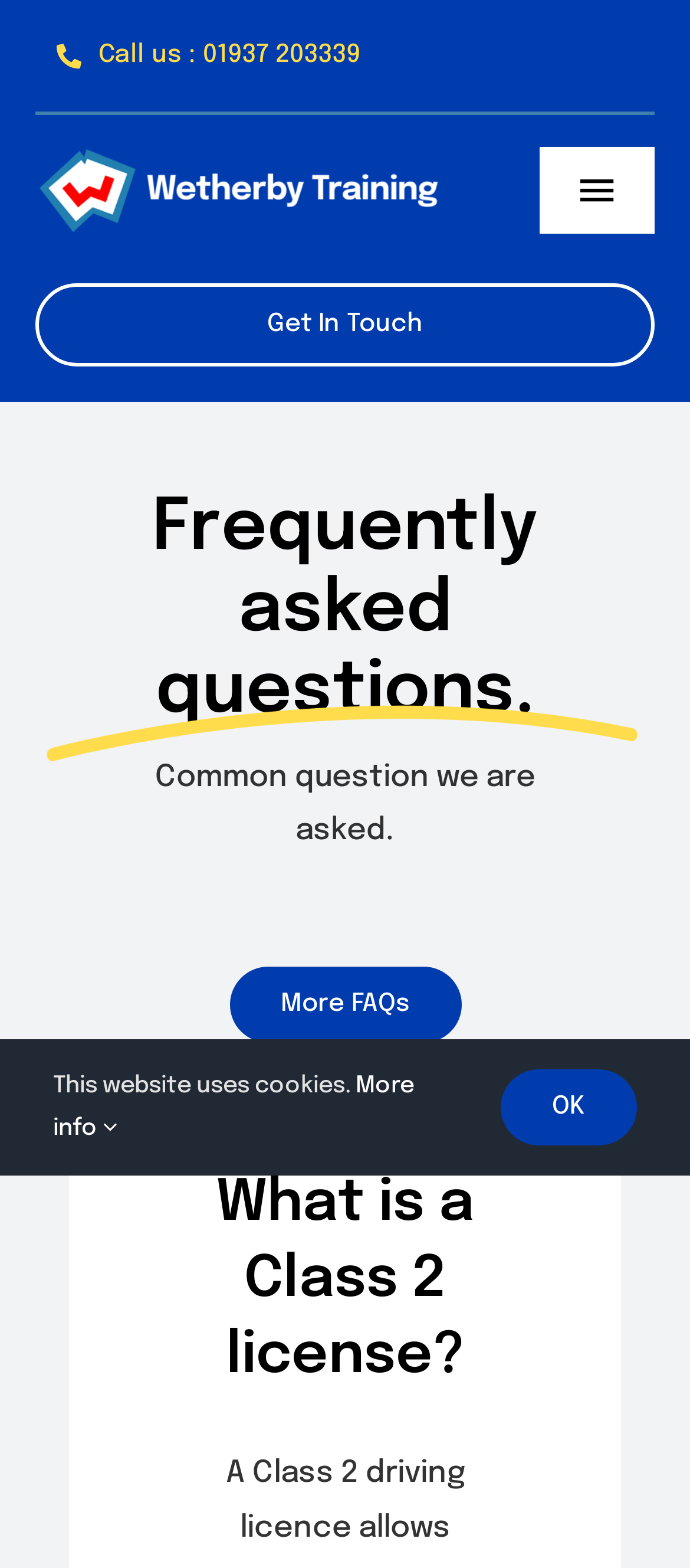Please provide a brief answer to the question using only one word or phrase: 
How many main menu items are there?

4